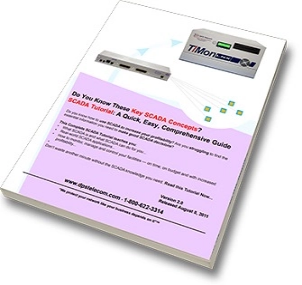What is the purpose of the tutorial?
Analyze the screenshot and provide a detailed answer to the question.

The tutorial is designed to provide essential insights into key SCADA concepts, and it invites readers to explore various SCADA concepts, promising to equip them with the necessary knowledge.